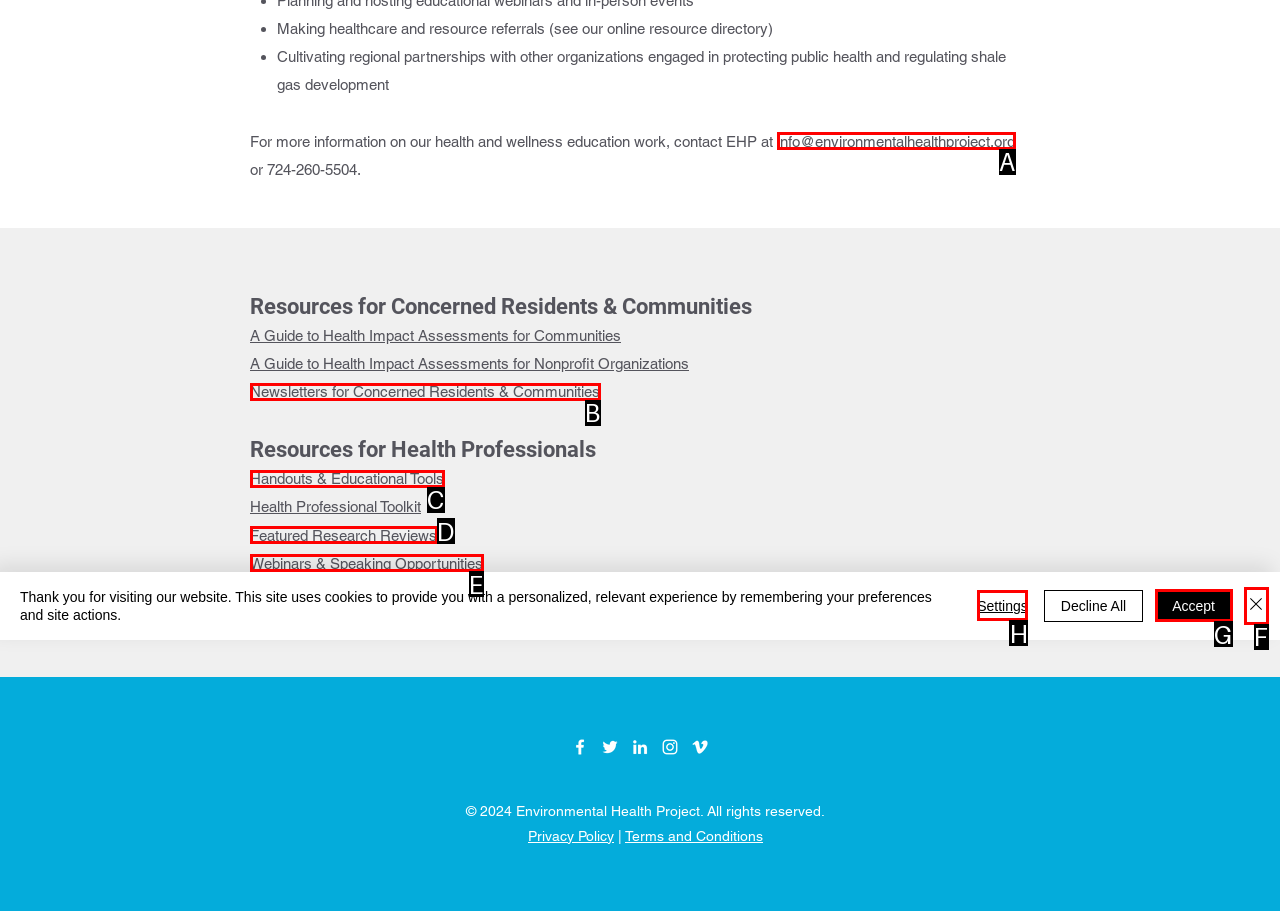Which option best describes: Handouts & Educational Tools
Respond with the letter of the appropriate choice.

C